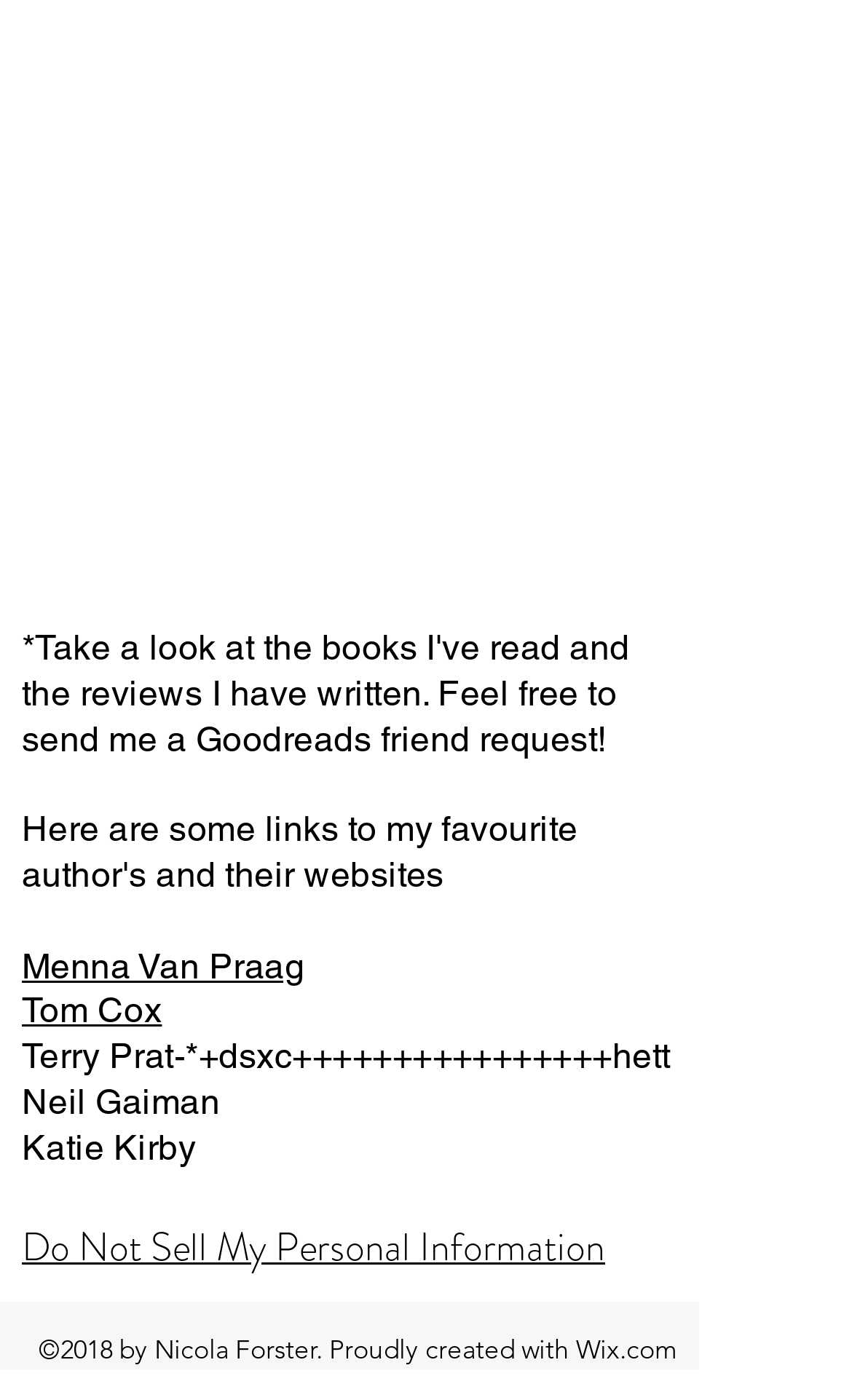What is the name of the person who created this webpage?
Look at the image and construct a detailed response to the question.

I found the static text element at the bottom of the webpage that says '©2018 by Nicola Forster. Proudly created with Wix.com', which indicates that Nicola Forster is the creator of this webpage.